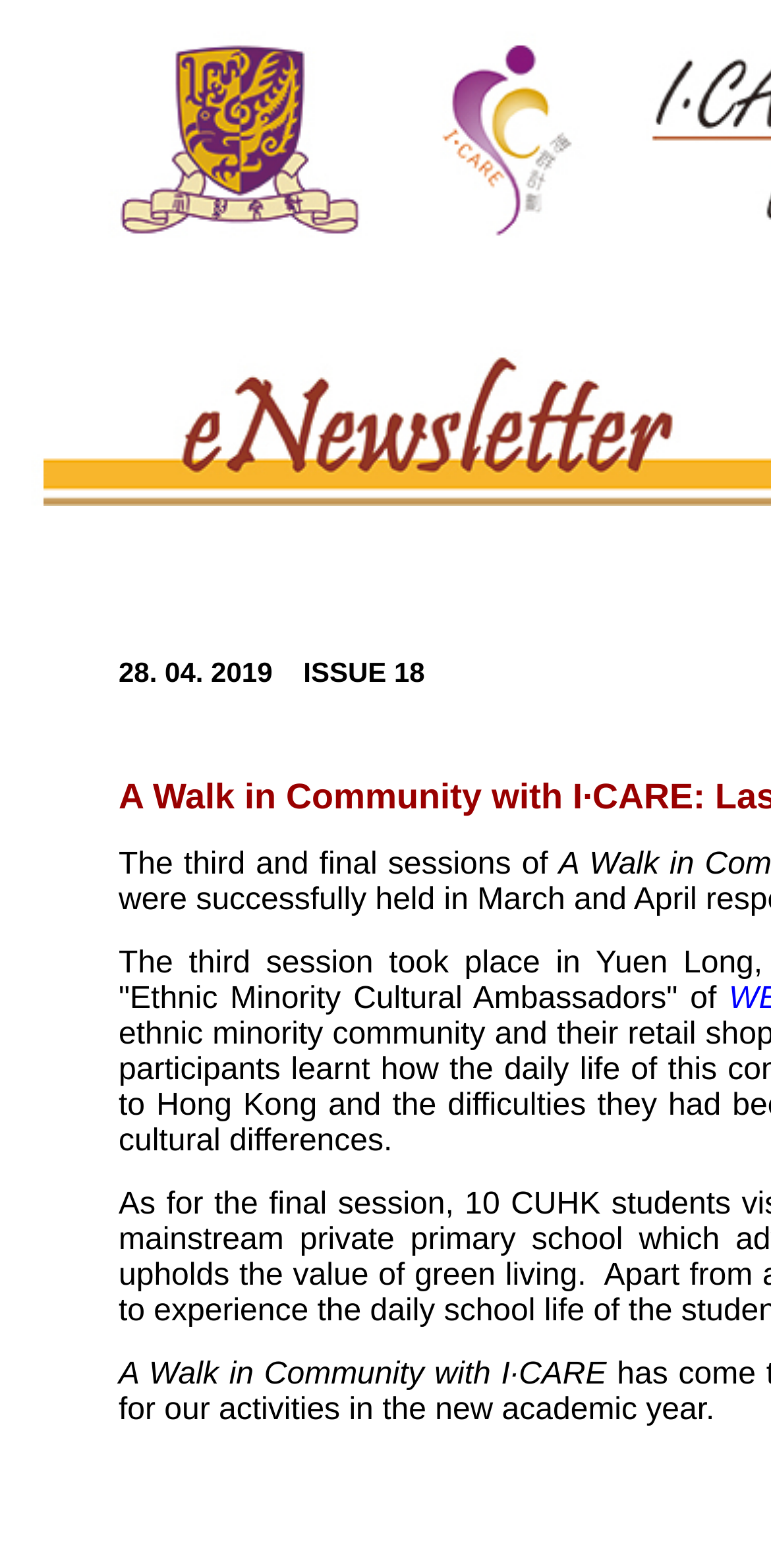Create a full and detailed caption for the entire webpage.

The webpage is an e-newsletter from the I･CARE Centre for Whole-person Development. At the top, there are three images aligned horizontally, taking up the full width of the page. The first image is located at the top left, the second image is in the middle, and the third image is at the top right.

Below the images, there is a table with two rows. The first row contains a table cell with the text "28. 04. 2019 ISSUE 18", which is likely the date and issue number of the newsletter. The second row contains another table cell with an image inside, positioned at the center of the row.